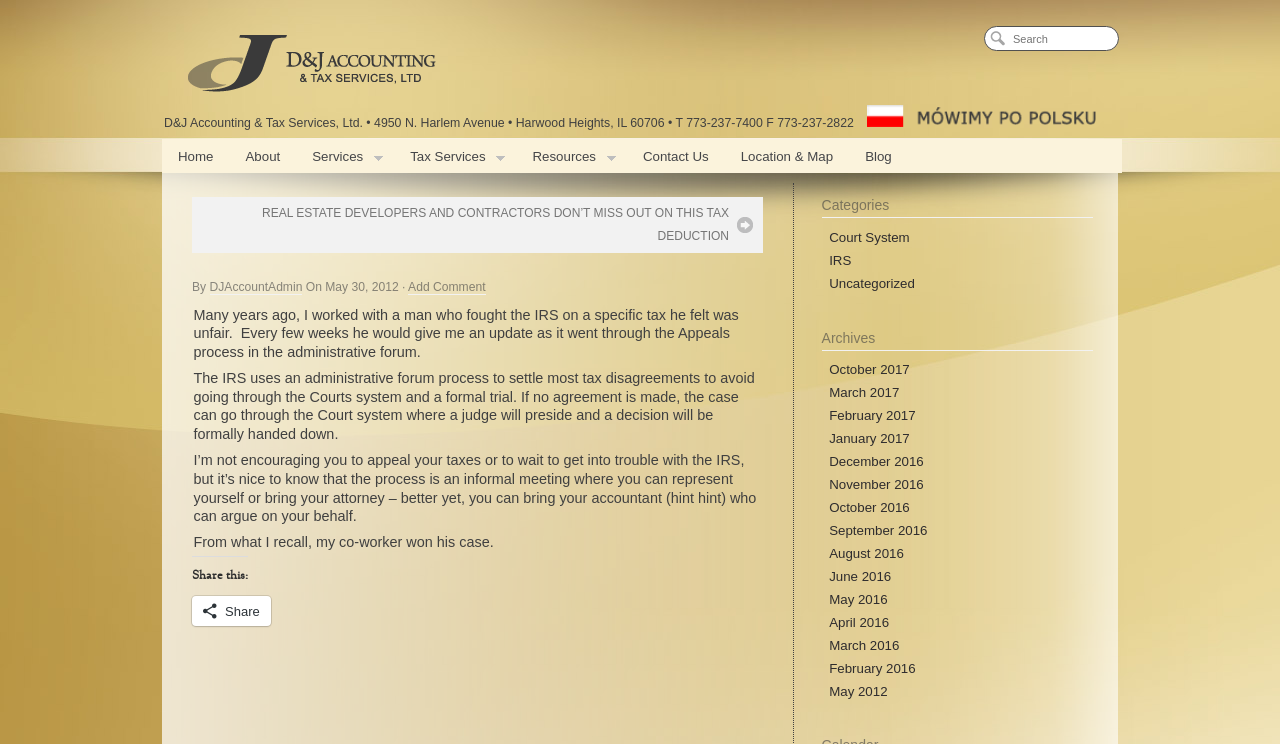Find the bounding box coordinates of the clickable region needed to perform the following instruction: "Search for a term". The coordinates should be provided as four float numbers between 0 and 1, i.e., [left, top, right, bottom].

[0.769, 0.035, 0.874, 0.069]